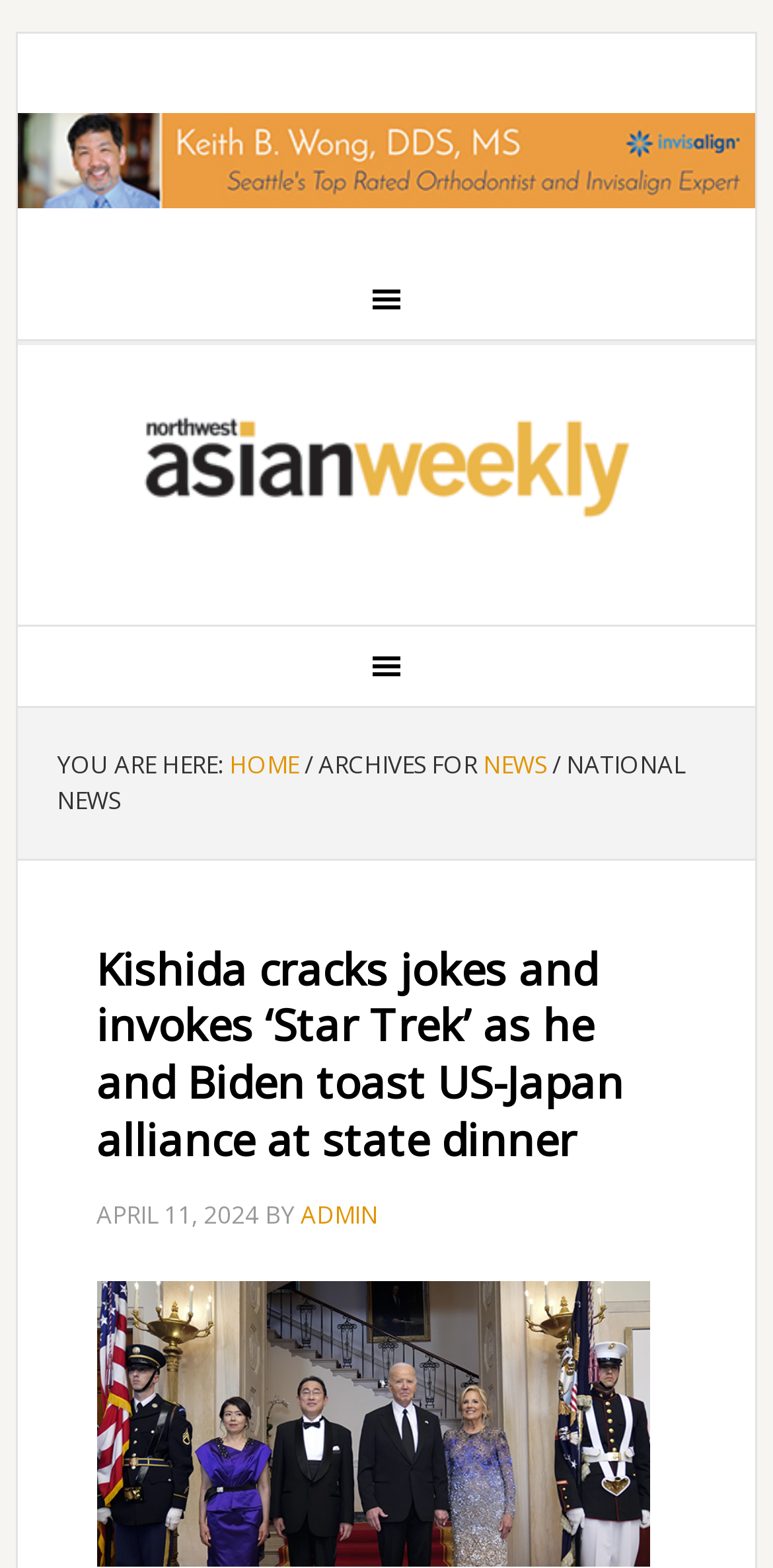What is the date of the current article?
Based on the visual content, answer with a single word or a brief phrase.

APRIL 11, 2024